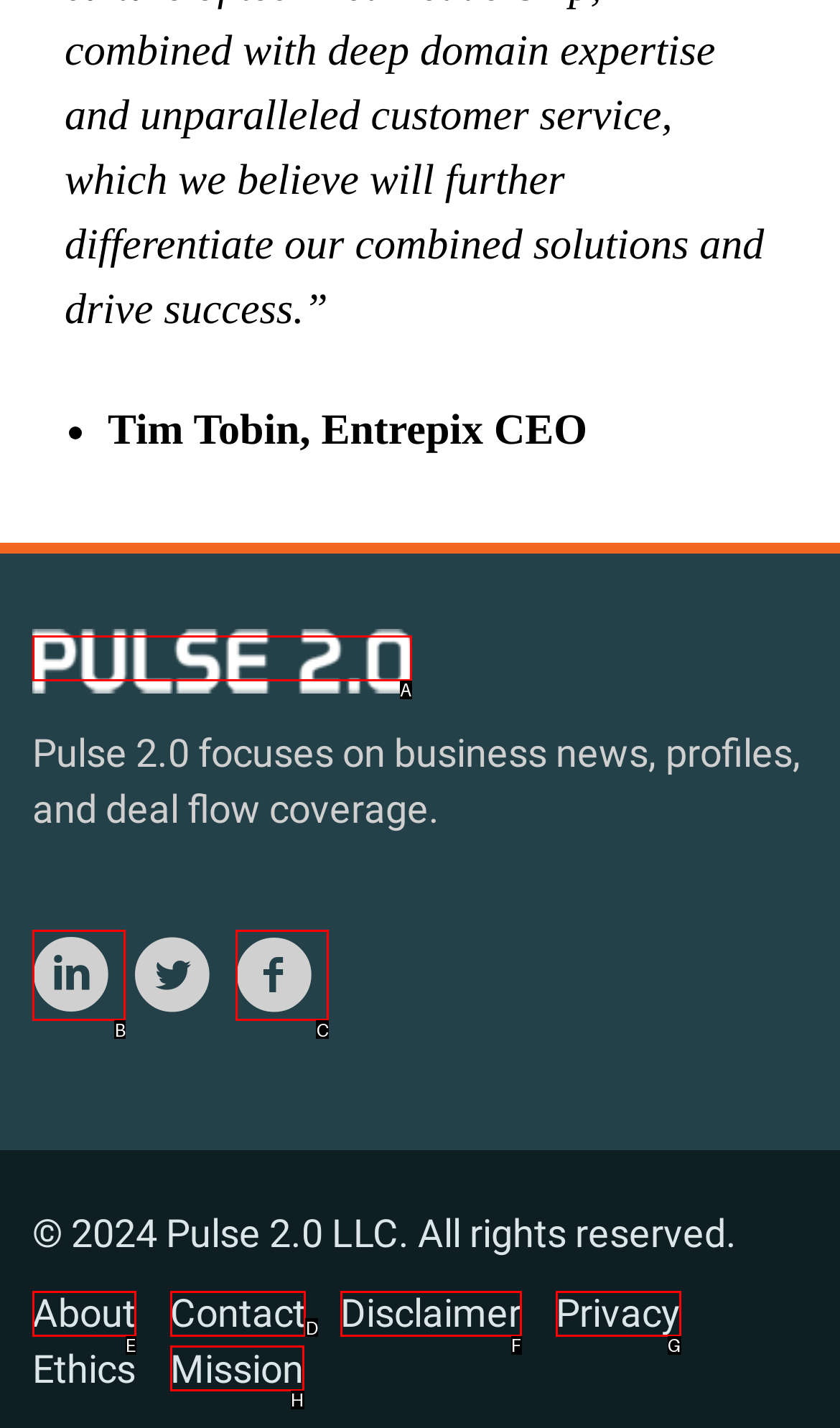Identify the correct option to click in order to accomplish the task: Contact us Provide your answer with the letter of the selected choice.

D